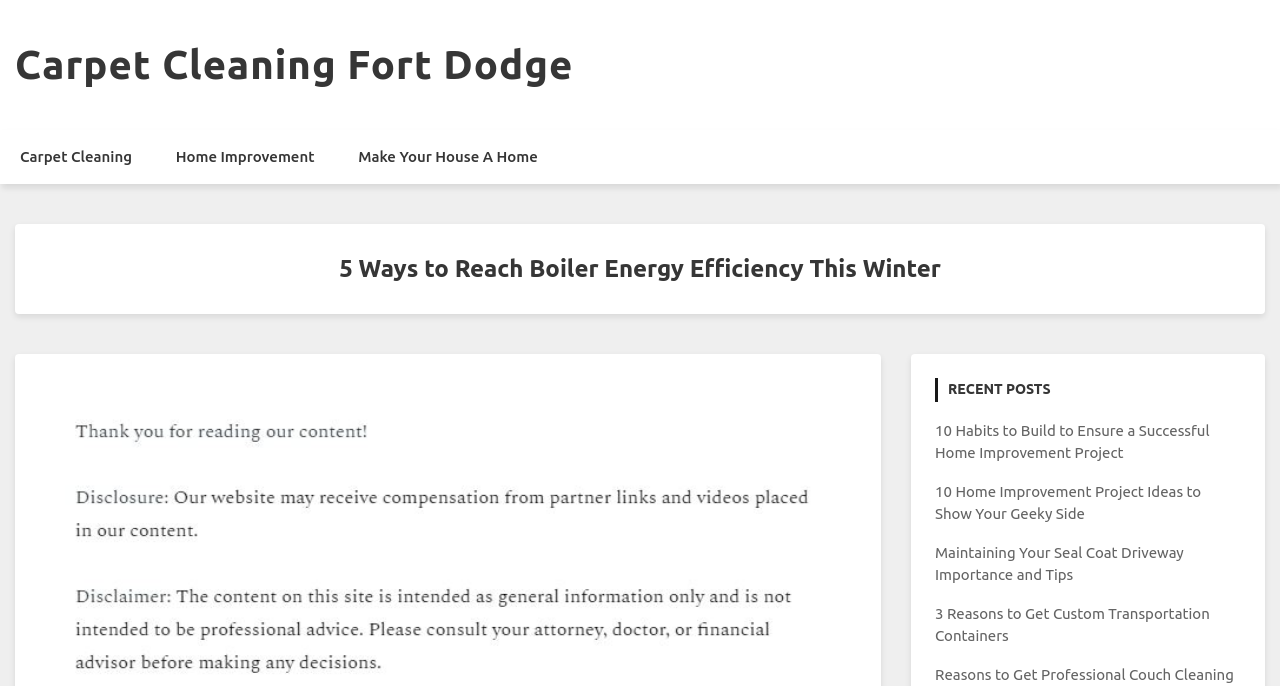Extract the main heading from the webpage content.

5 Ways to Reach Boiler Energy Efficiency This Winter